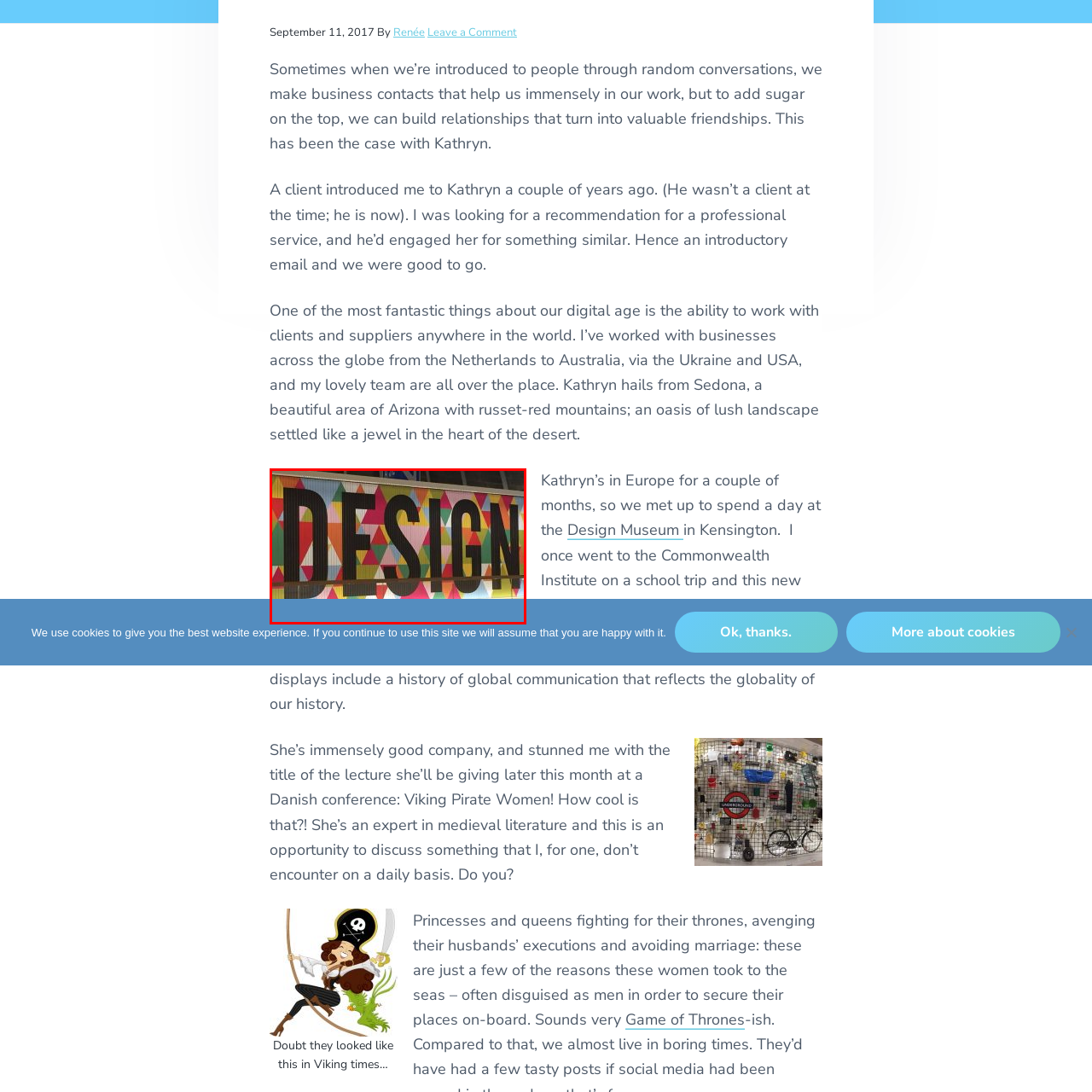Generate a detailed caption for the image within the red outlined area.

The image features a vibrant and colorful mural with the word "DESIGN" prominently displayed in bold letters. The background is adorned with an array of geometric shapes in a variety of colors, creating a lively and engaging atmosphere. This artistic display likely serves as a visual focal point, potentially located in a public space such as the Design Museum in Kensington, where creative expression is celebrated. The overall design embodies energy and creativity, reflecting the theme of innovation and artistry that is often associated with the field of design.